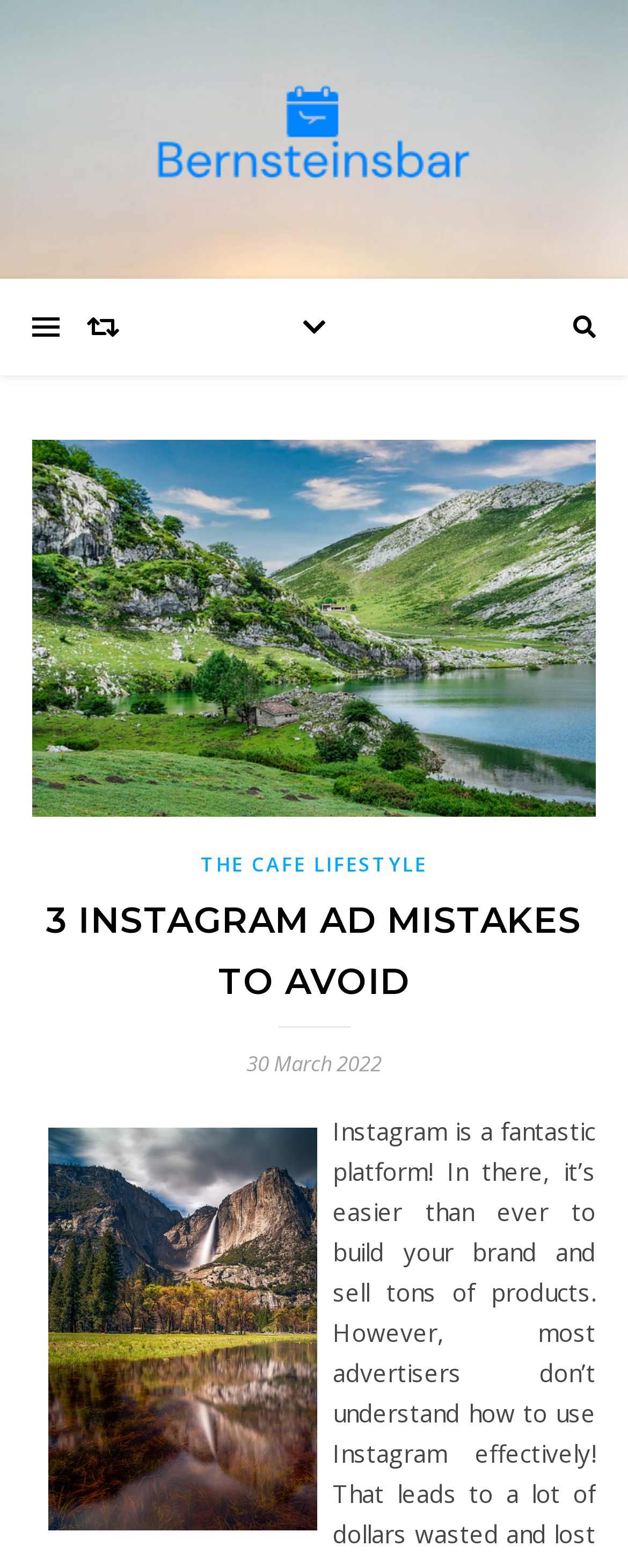Given the content of the image, can you provide a detailed answer to the question?
What is the topic of the article?

I found the topic of the article by looking at the heading element with the text '3 INSTAGRAM AD MISTAKES TO AVOID' which is located at the top of the webpage.